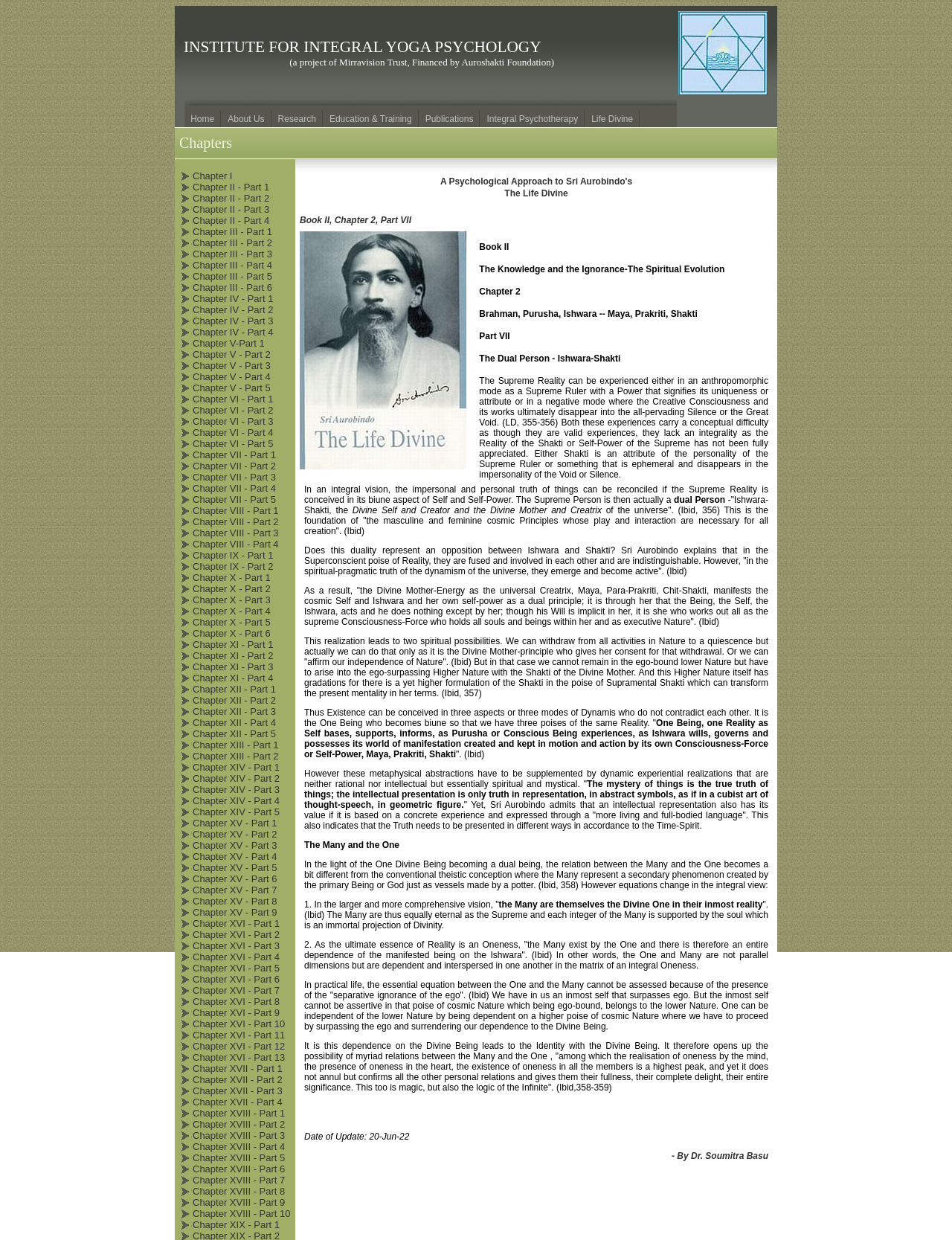Please specify the coordinates of the bounding box for the element that should be clicked to carry out this instruction: "Click the Chapter II - Part 1 link". The coordinates must be four float numbers between 0 and 1, formatted as [left, top, right, bottom].

[0.202, 0.145, 0.283, 0.155]